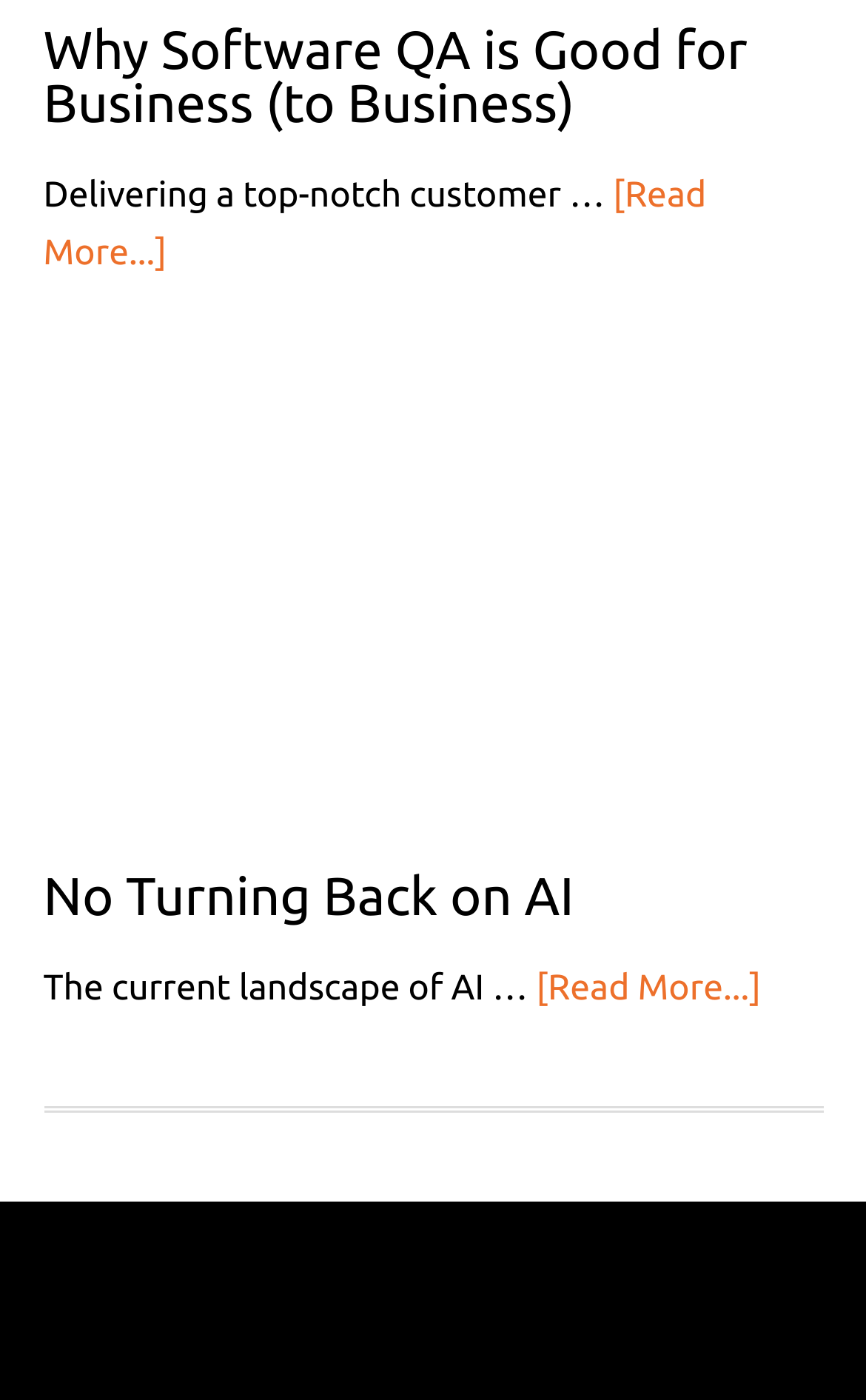Identify the bounding box coordinates of the HTML element based on this description: "No Turning Back on AI".

[0.05, 0.619, 0.663, 0.662]